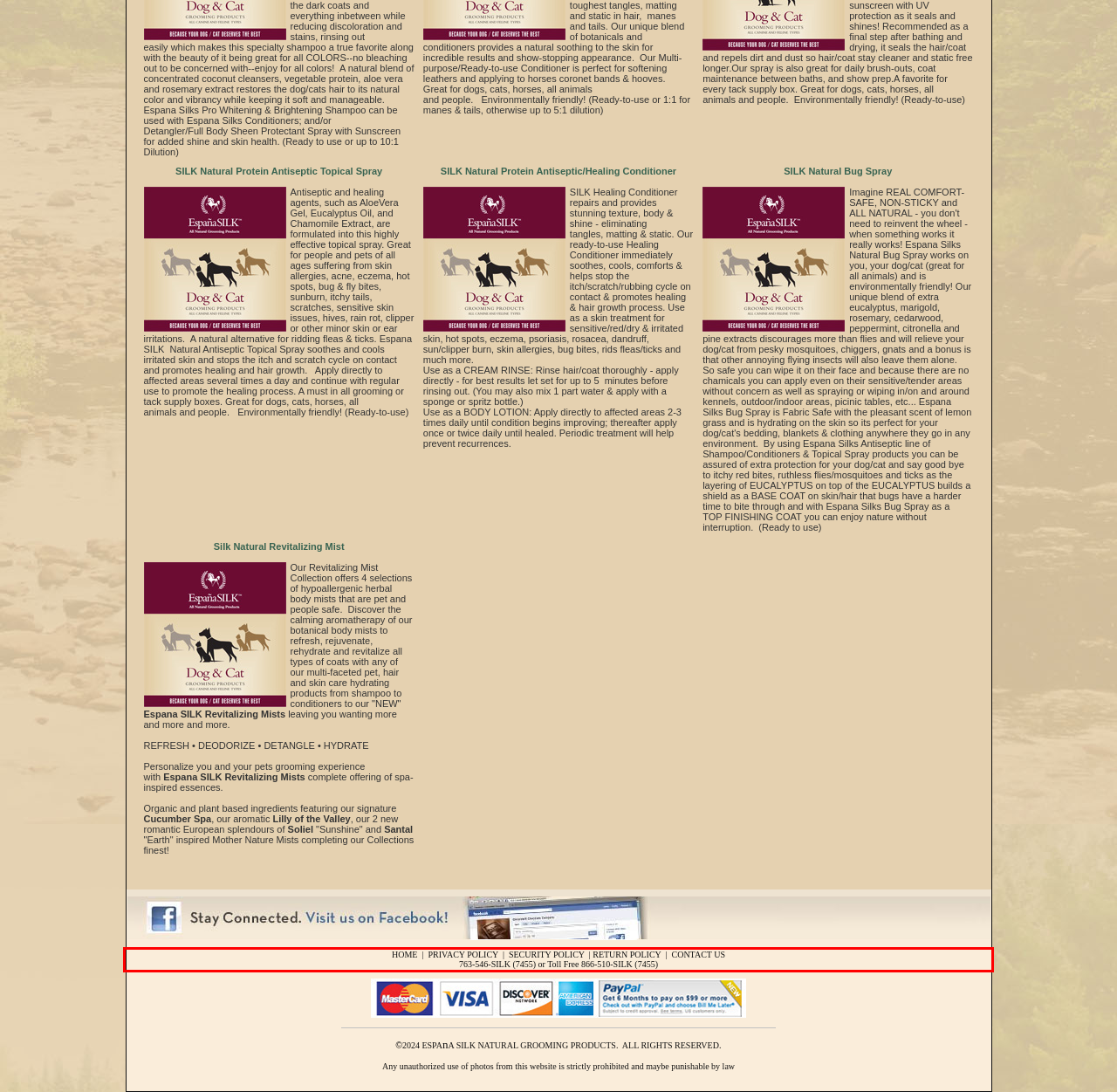Using the provided screenshot, read and generate the text content within the red-bordered area.

HOME | PRIVACY POLICY | SECURITY POLICY | RETURN POLICY | CONTACT US 763-546-SILK (7455) or Toll Free 866-510-SILK (7455)